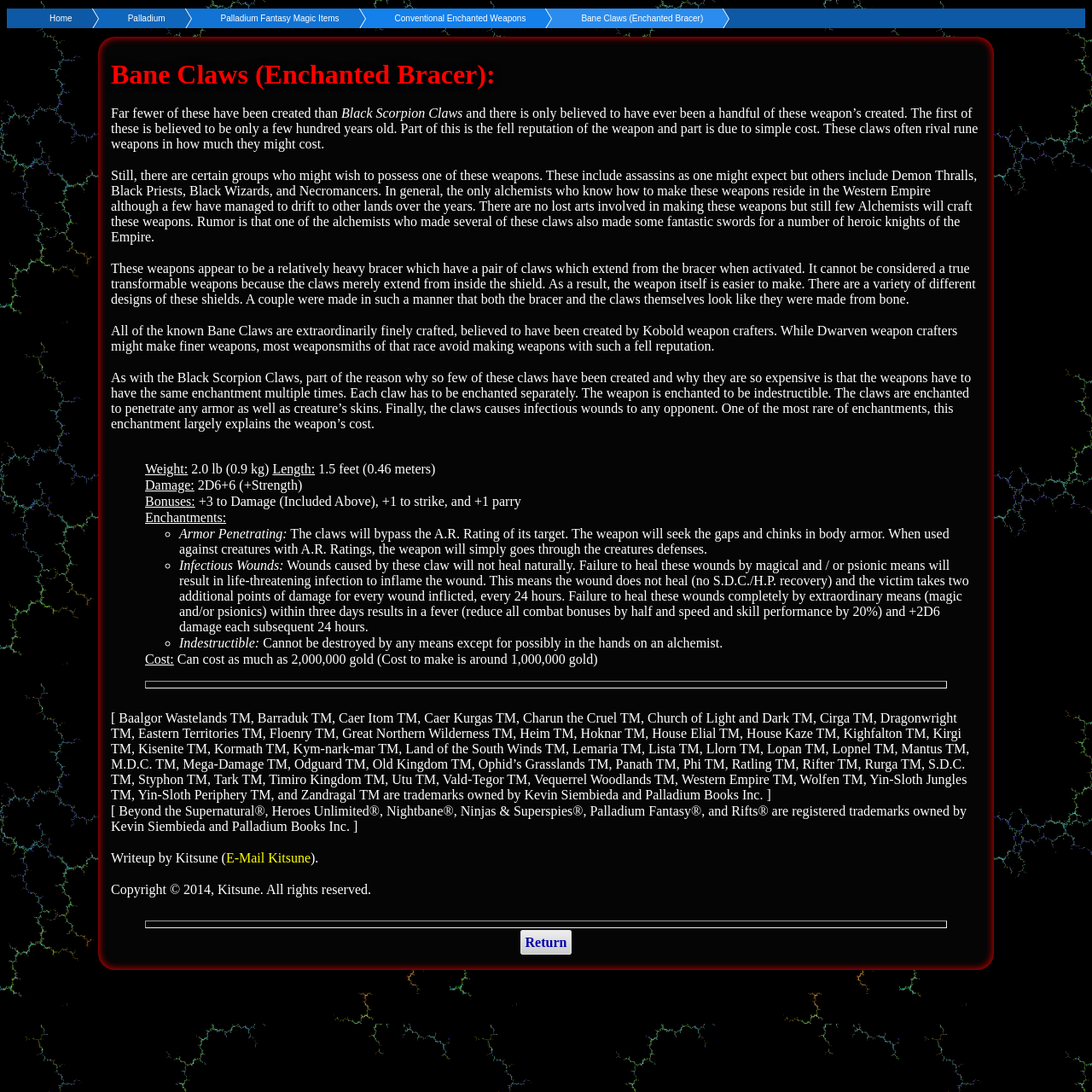Generate the text content of the main headline of the webpage.

Bane Claws (Enchanted Bracer):